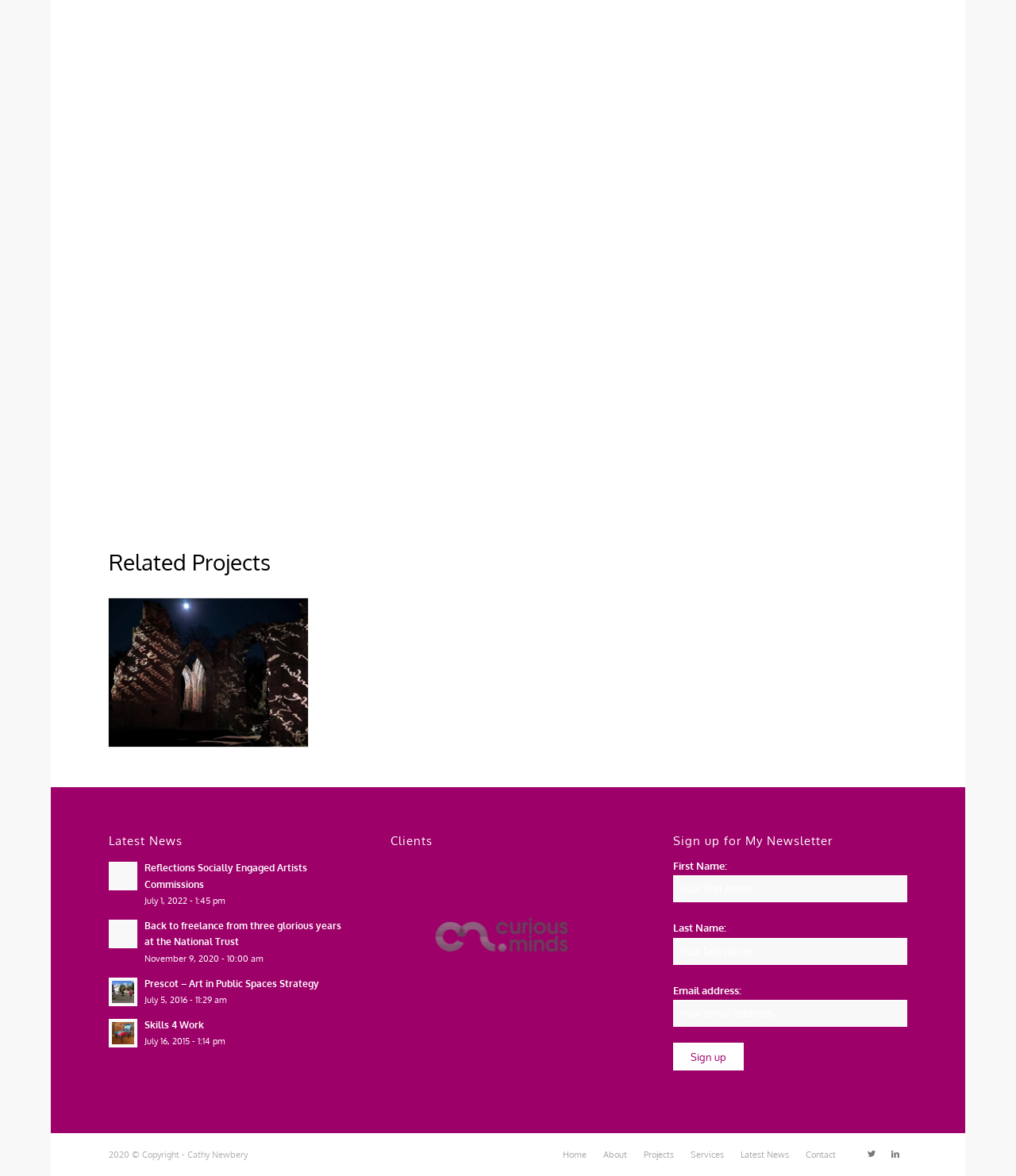How many images are on the clients section?
From the image, respond with a single word or phrase.

5